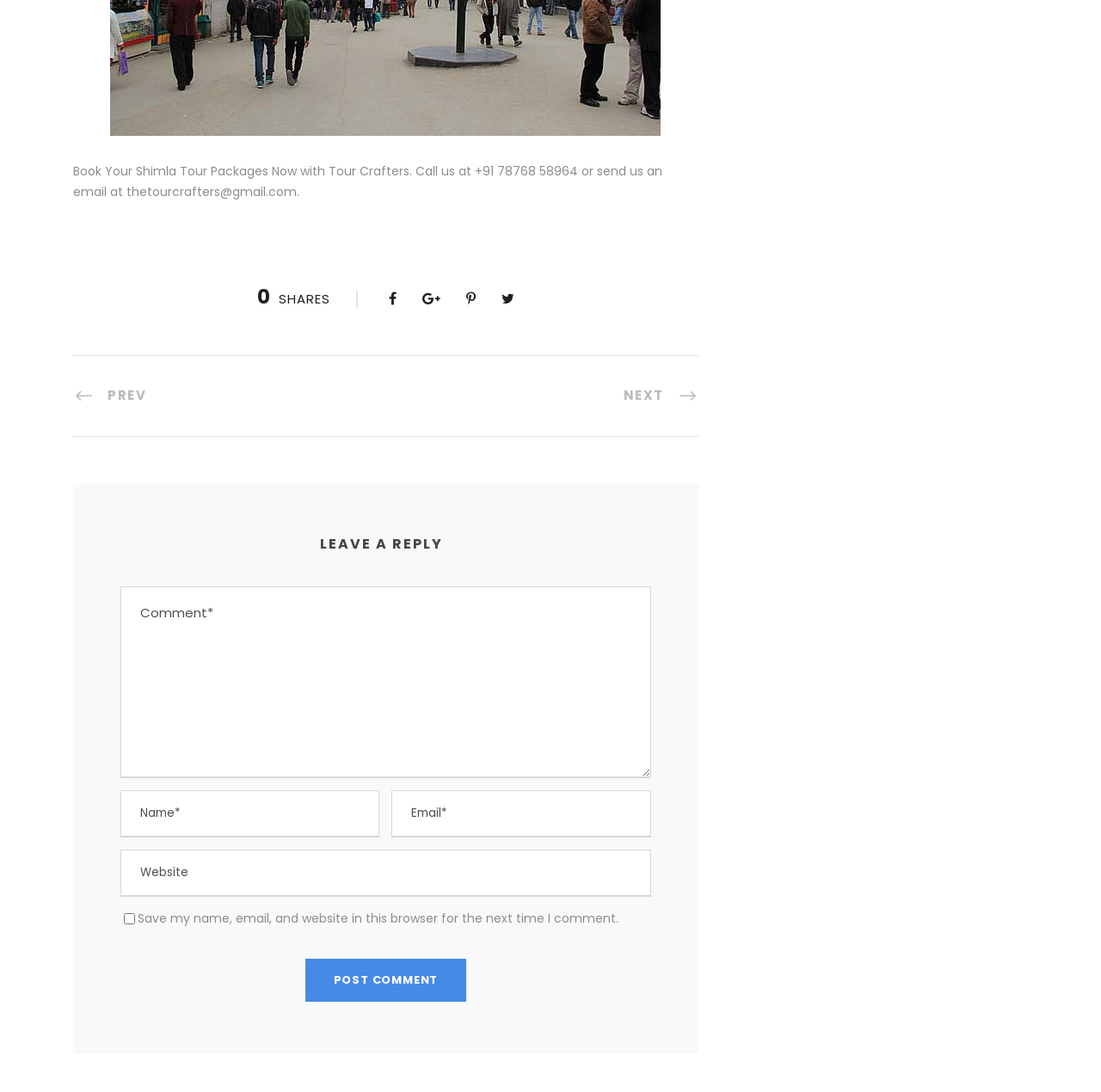Provide a brief response in the form of a single word or phrase:
What is the function of the button at the bottom of the webpage?

Post Comment